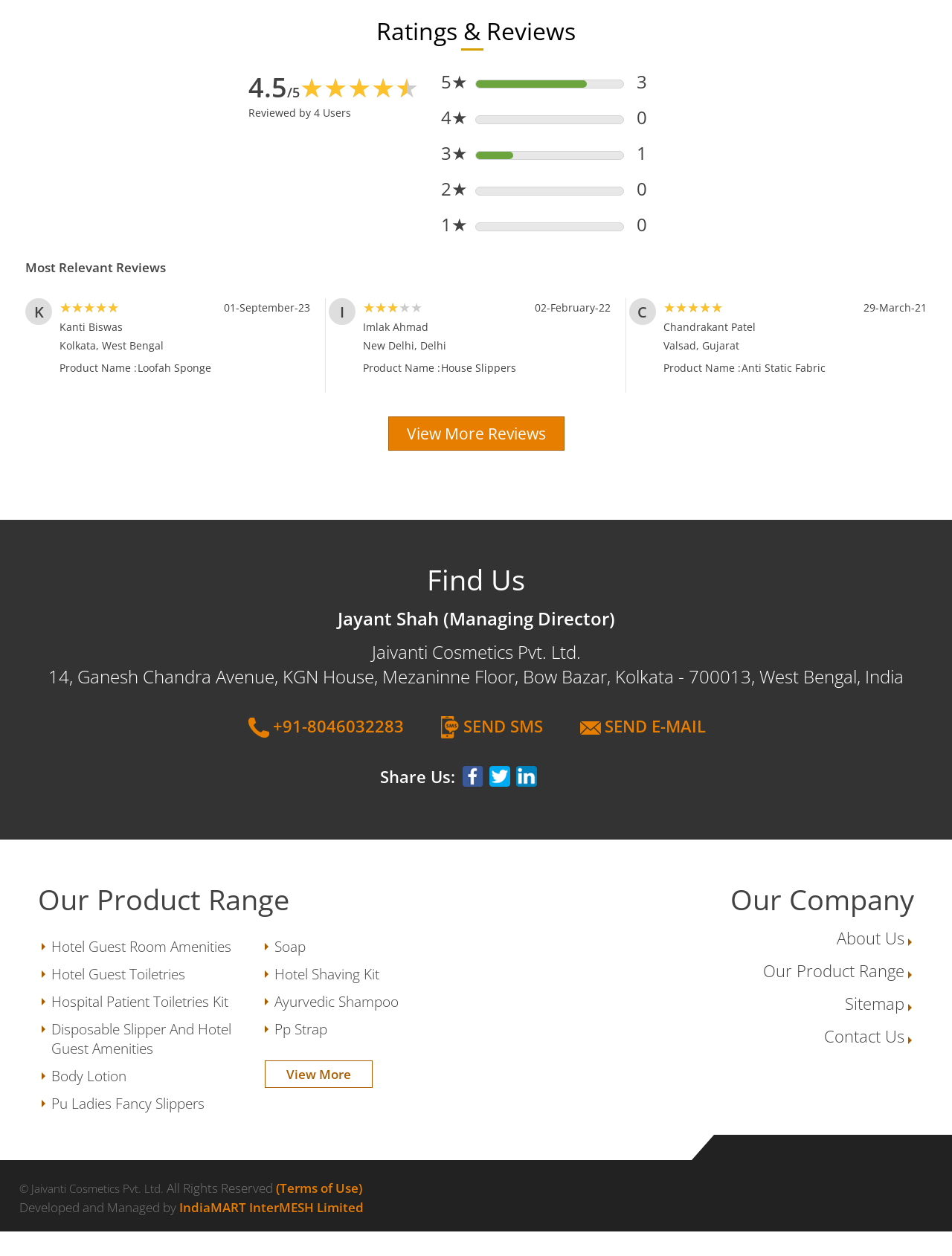Pinpoint the bounding box coordinates of the clickable area needed to execute the instruction: "View the Rail page.". The coordinates should be specified as four float numbers between 0 and 1, i.e., [left, top, right, bottom].

None